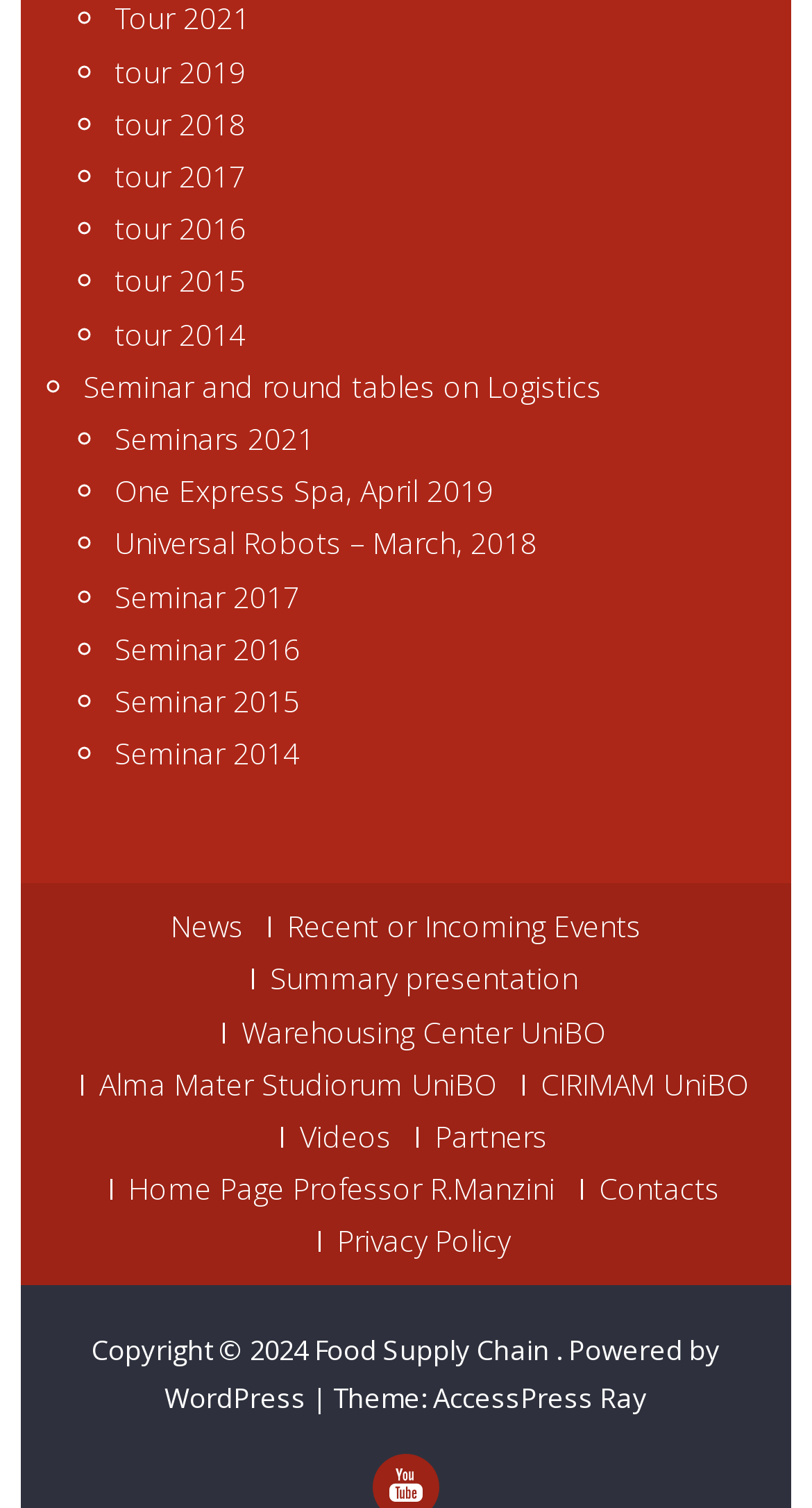How many links are there under the 'Home Page Professor R.Manzini' link? Refer to the image and provide a one-word or short phrase answer.

0